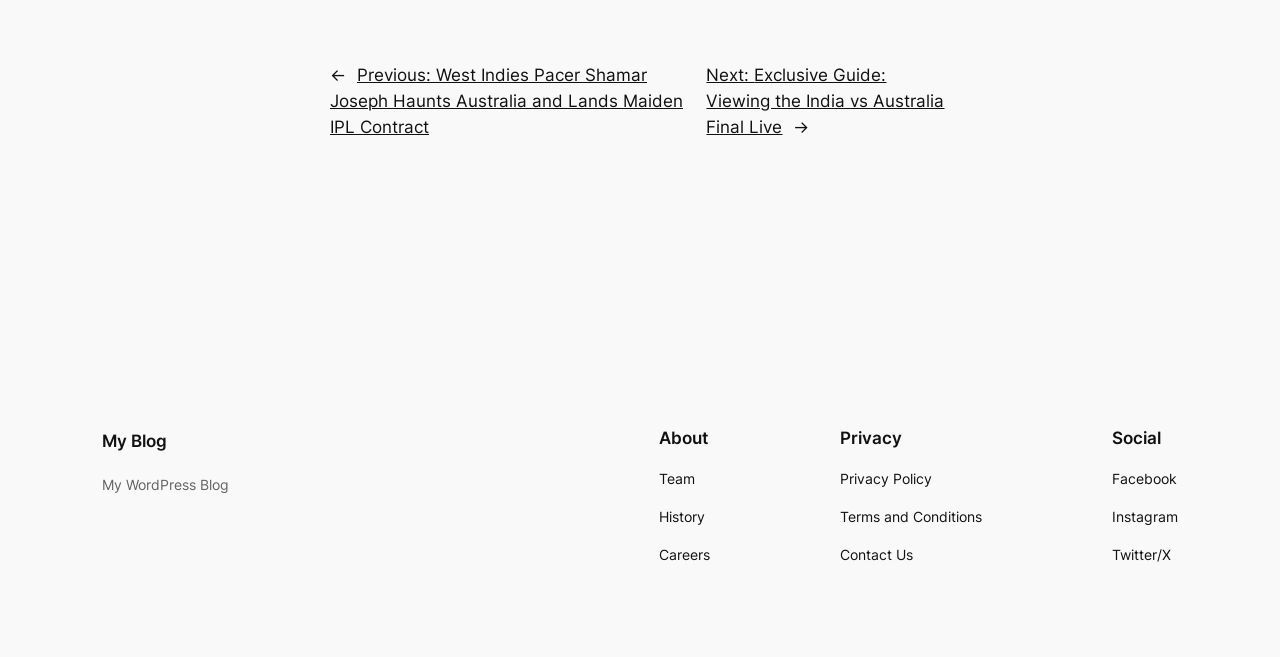Find and specify the bounding box coordinates that correspond to the clickable region for the instruction: "Follow on Facebook".

[0.868, 0.712, 0.919, 0.746]